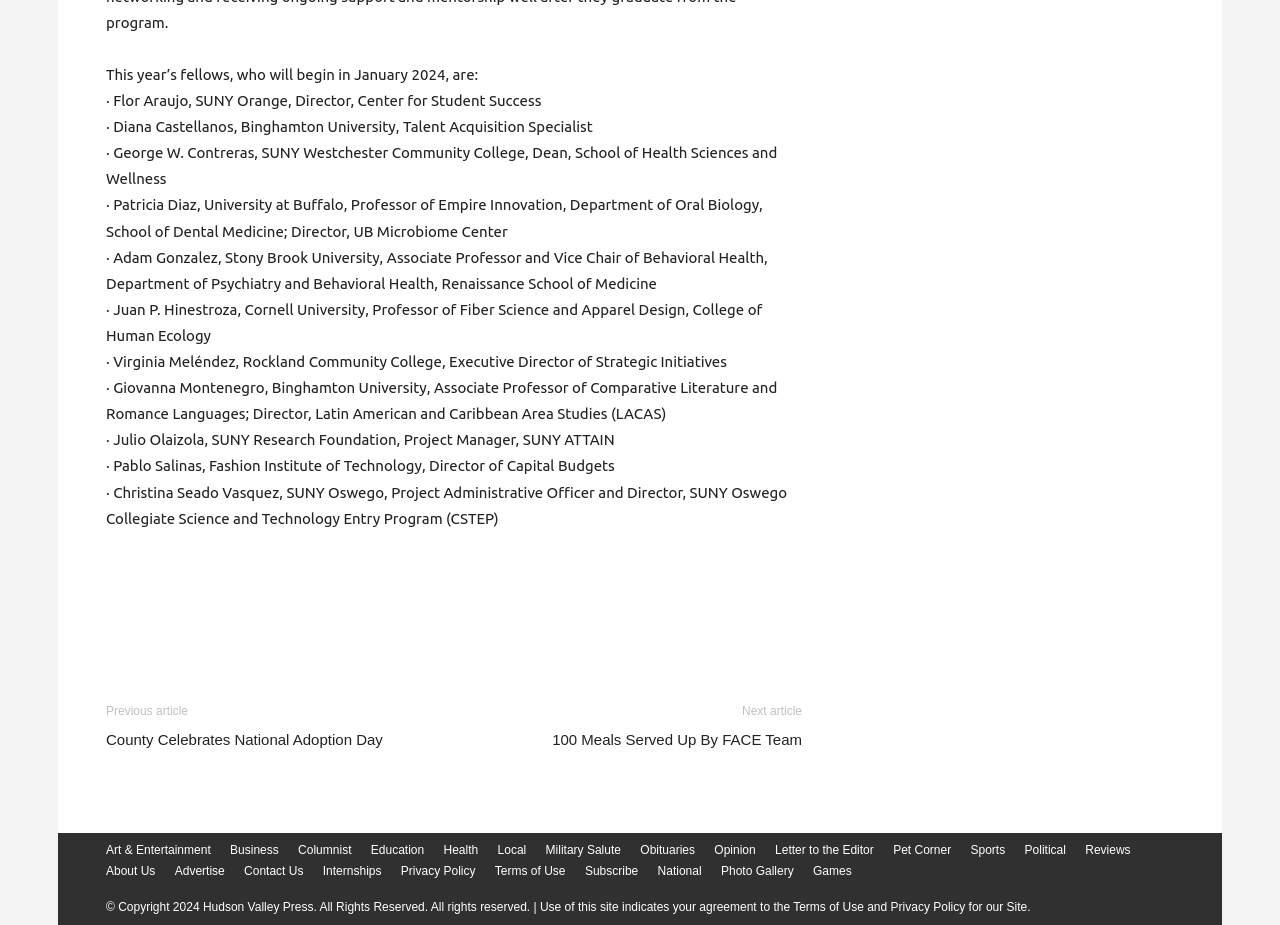What is the profession of Flor Araujo?
Provide a short answer using one word or a brief phrase based on the image.

Director, Center for Student Success